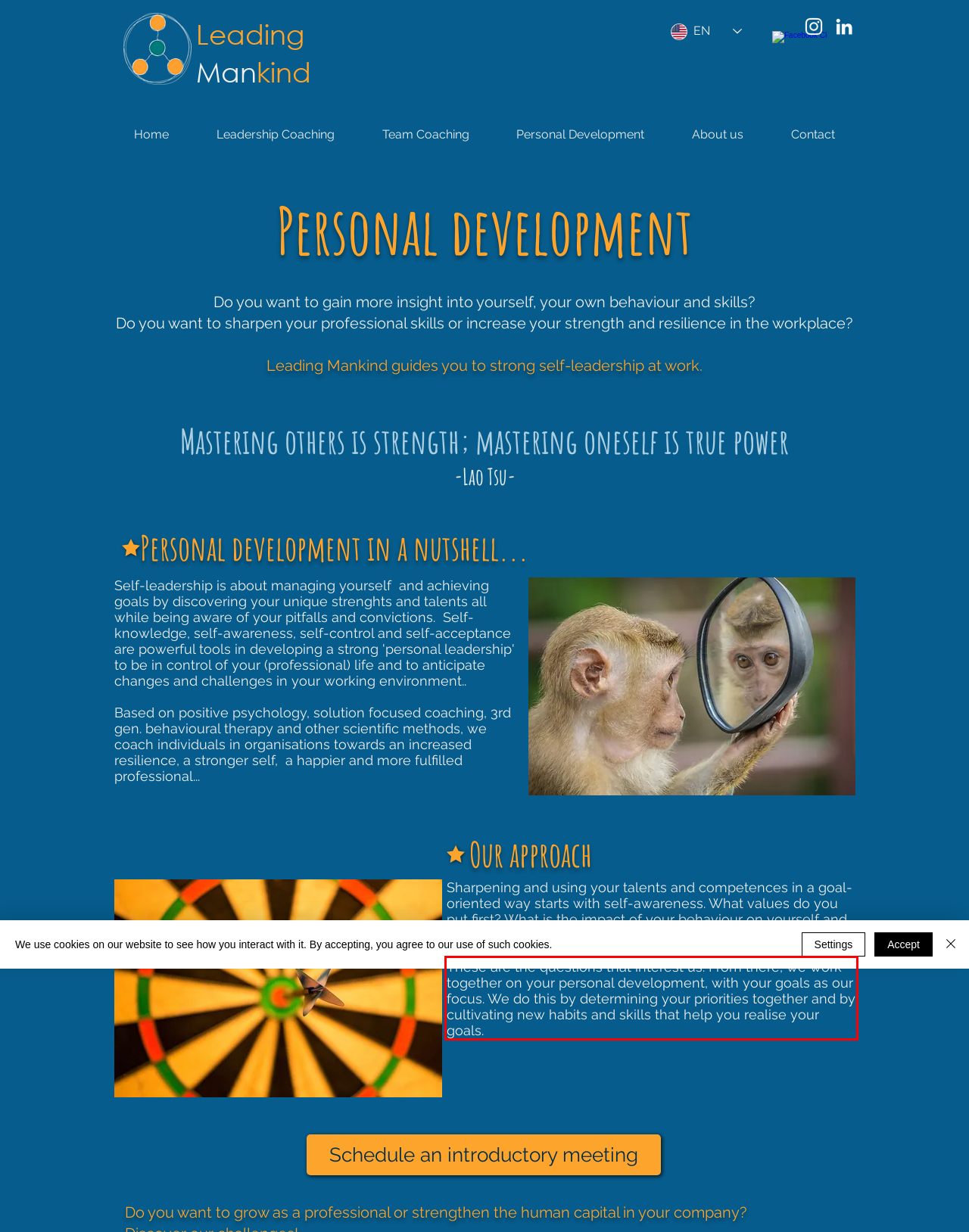Given a screenshot of a webpage containing a red bounding box, perform OCR on the text within this red bounding box and provide the text content.

These are the questions that interest us. From there, we work together on your personal development, with your goals as our focus. We do this by determining your priorities together and by cultivating new habits and skills that help you realise your goals.